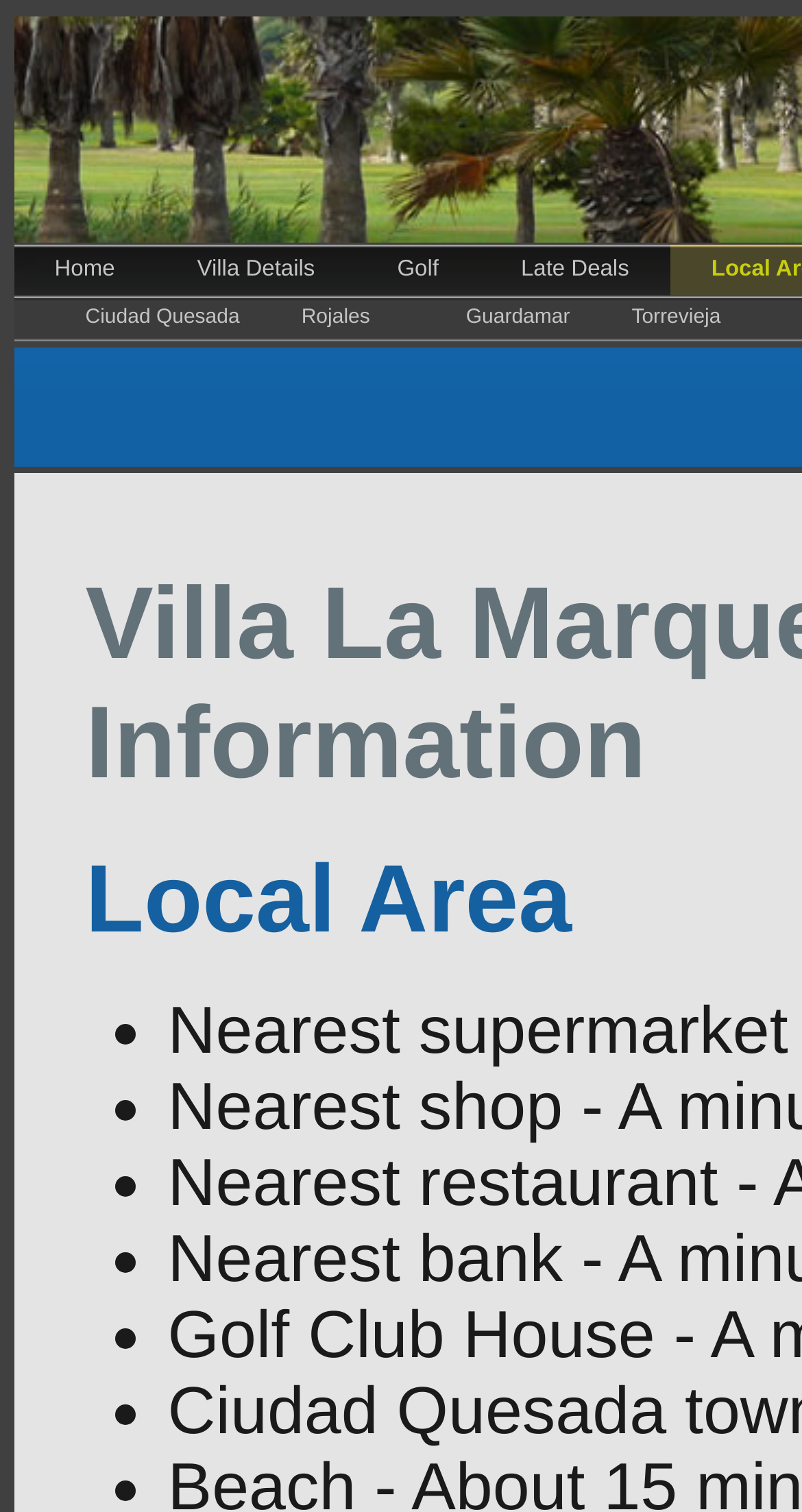Answer succinctly with a single word or phrase:
How many towns are listed?

4